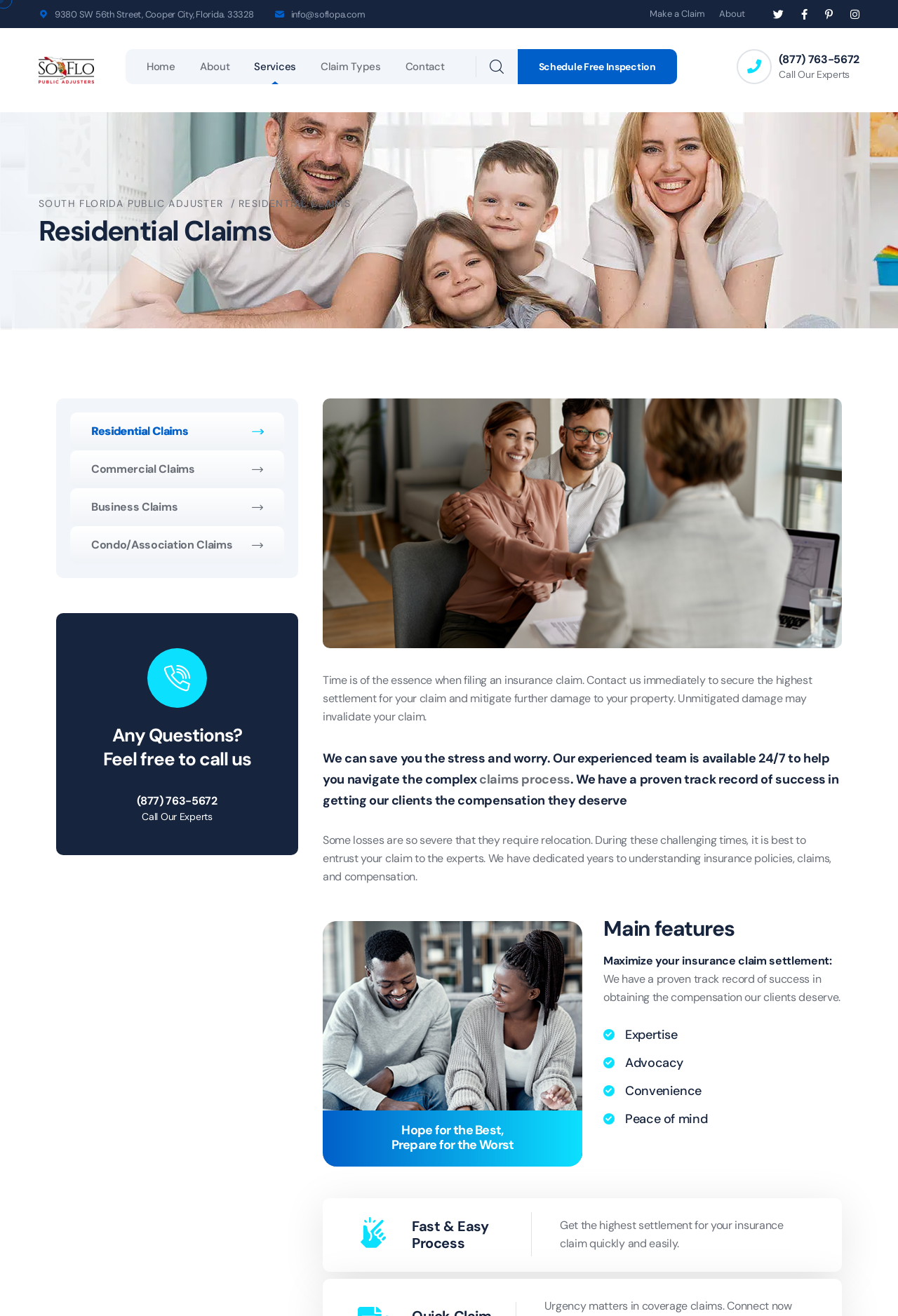Please mark the clickable region by giving the bounding box coordinates needed to complete this instruction: "Contact us".

[0.653, 0.511, 0.716, 0.522]